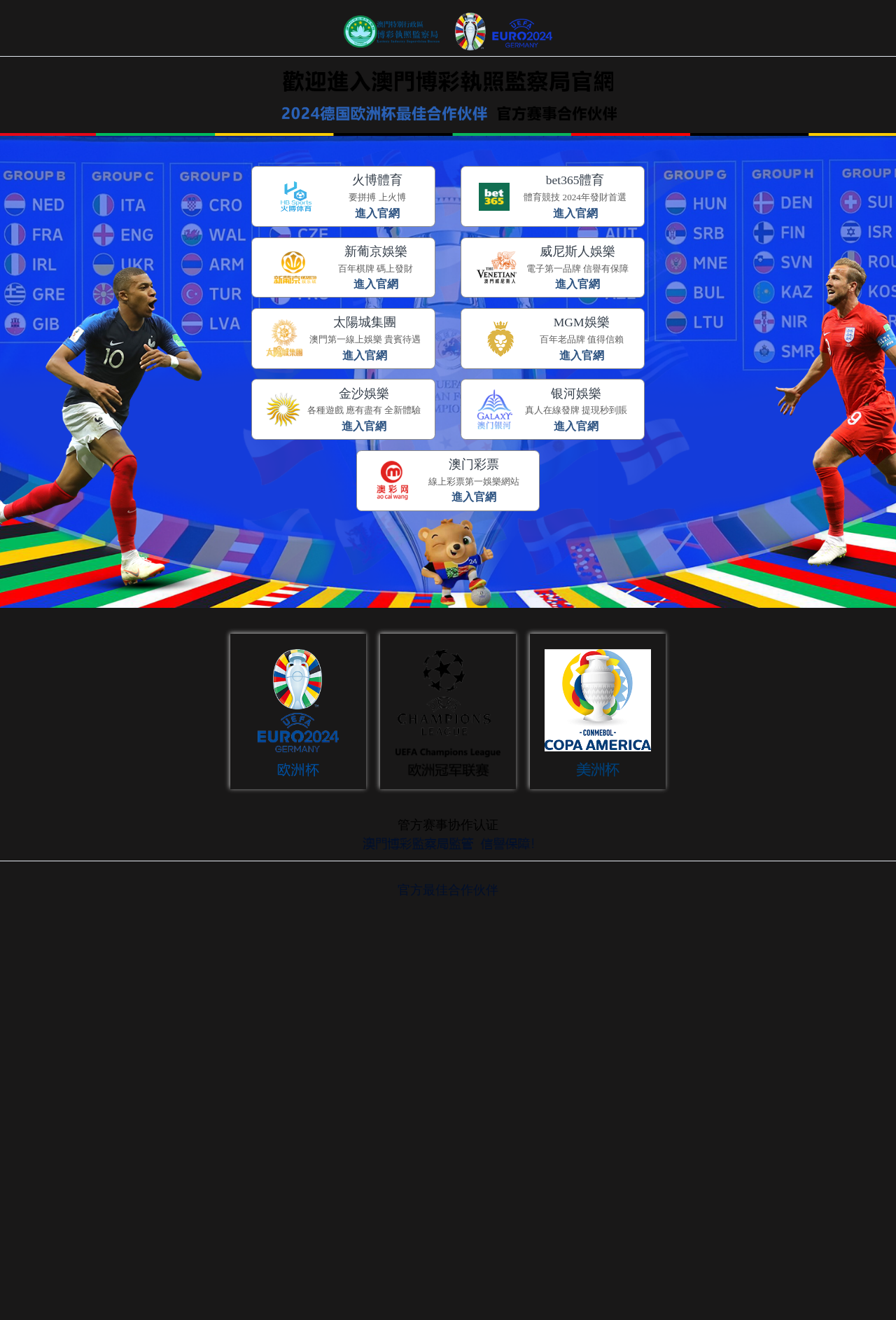Using the given description, provide the bounding box coordinates formatted as (top-left x, top-left y, bottom-right x, bottom-right y), with all values being floating point numbers between 0 and 1. Description: alt="McClain Printing Co." title="logo"

[0.098, 0.033, 0.251, 0.045]